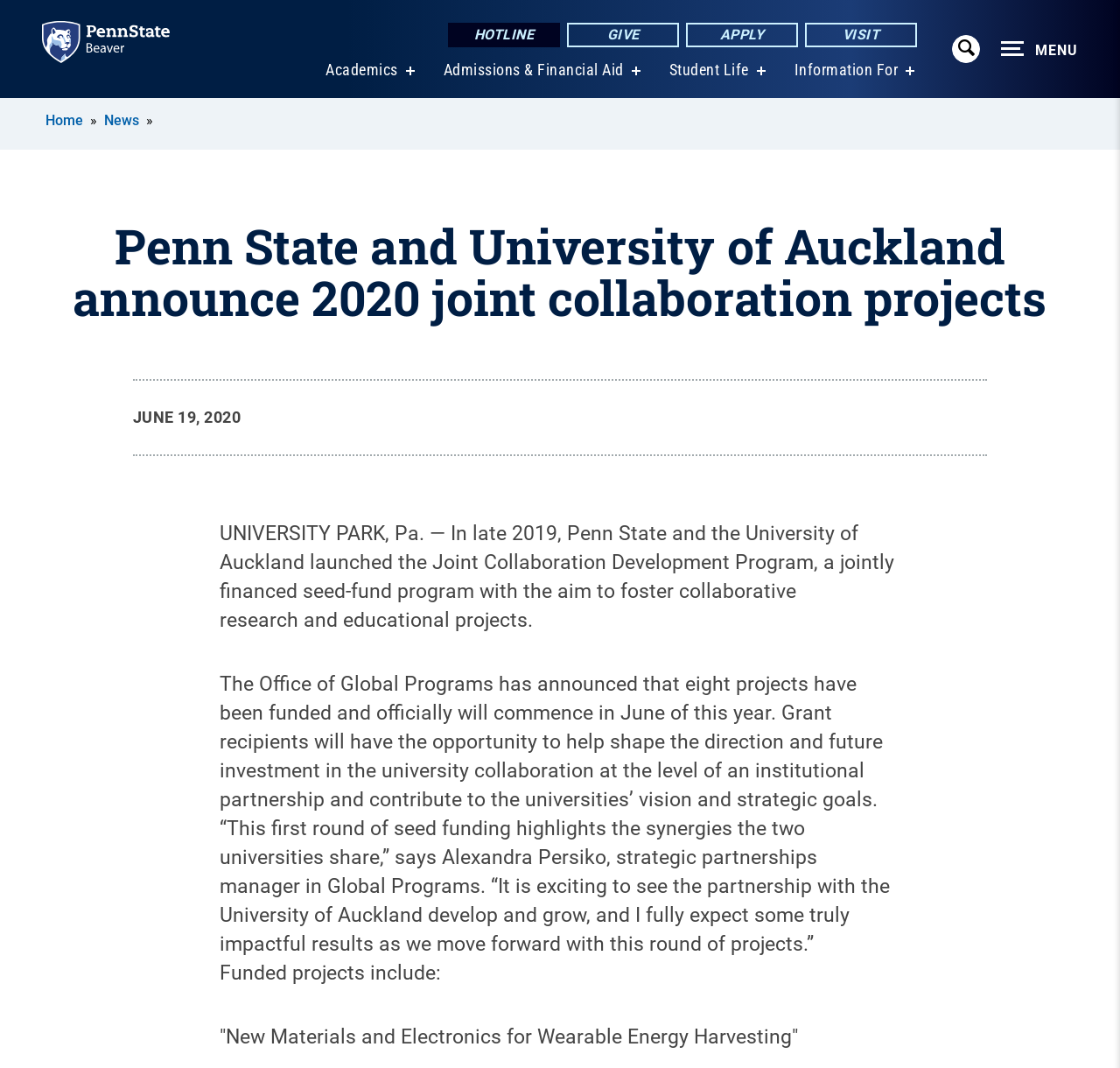Please find and generate the text of the main heading on the webpage.

Penn State and University of Auckland announce 2020 joint collaboration projects